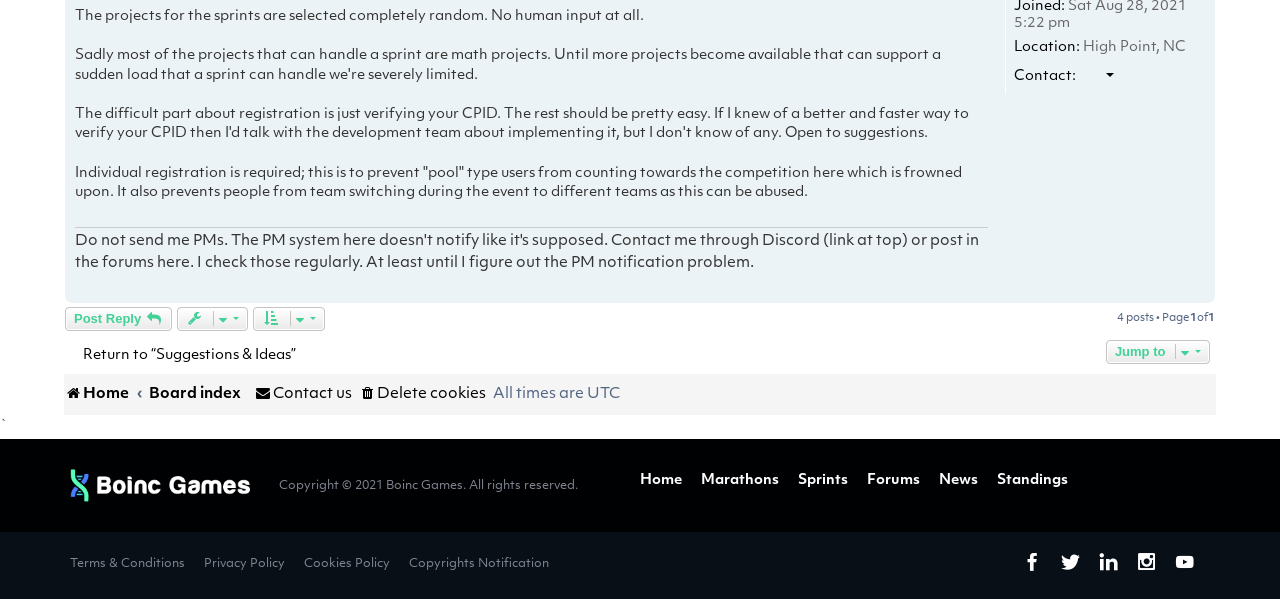Please locate the bounding box coordinates for the element that should be clicked to achieve the following instruction: "Click on 'Contact Skillz'". Ensure the coordinates are given as four float numbers between 0 and 1, i.e., [left, top, right, bottom].

[0.843, 0.109, 0.87, 0.143]